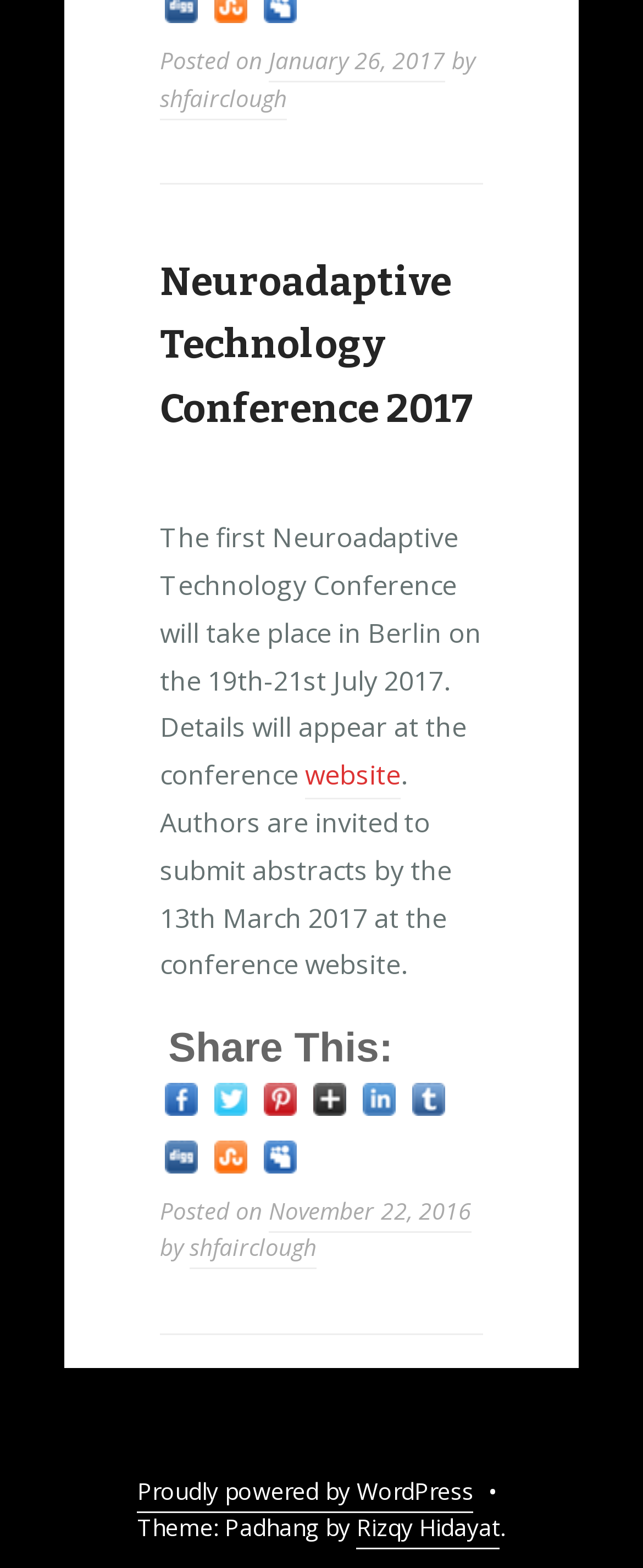Please give a one-word or short phrase response to the following question: 
How many social media sharing links are available?

8